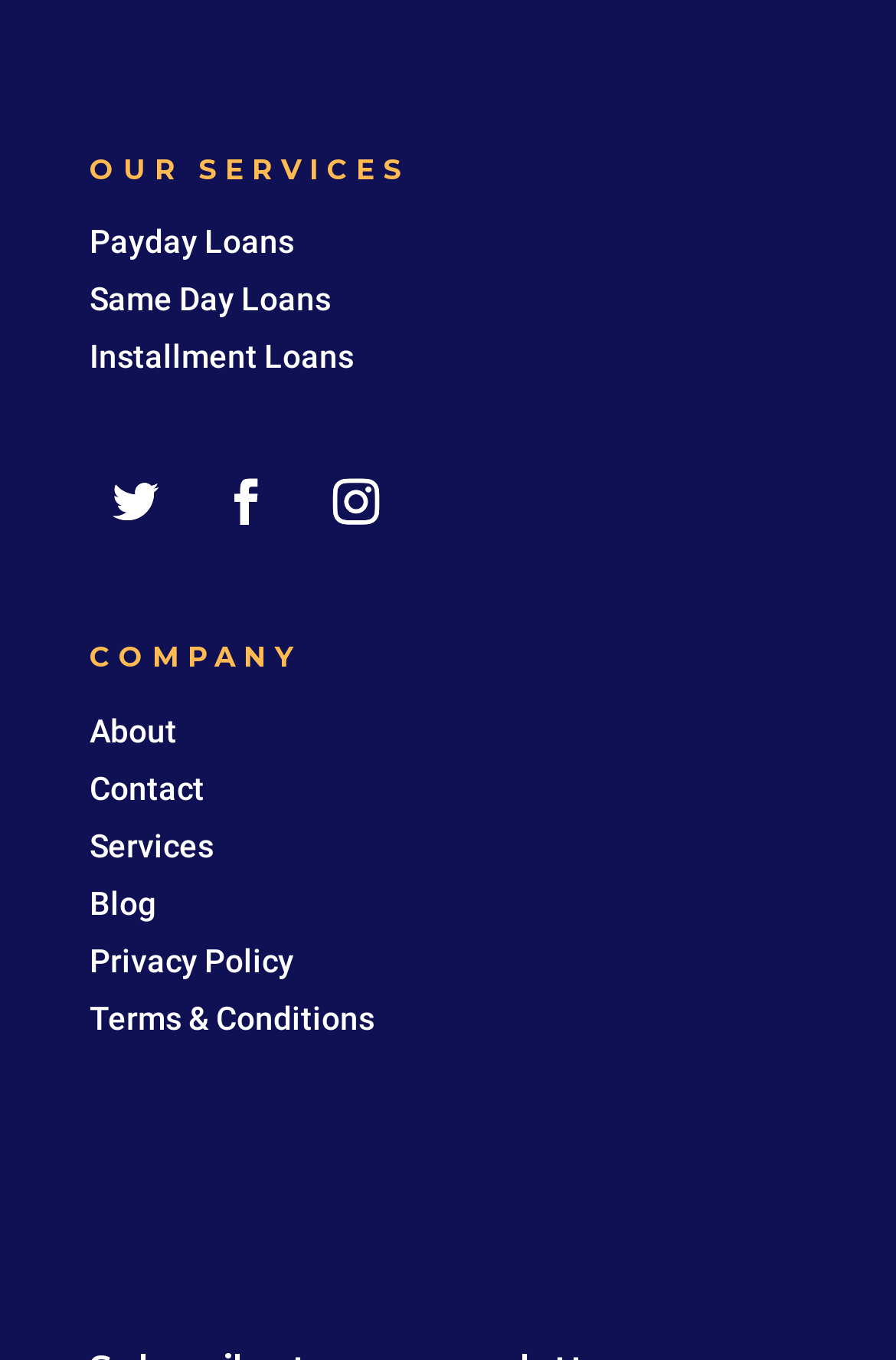Please provide a one-word or phrase answer to the question: 
What is the purpose of the link 'About'?

To learn about the company